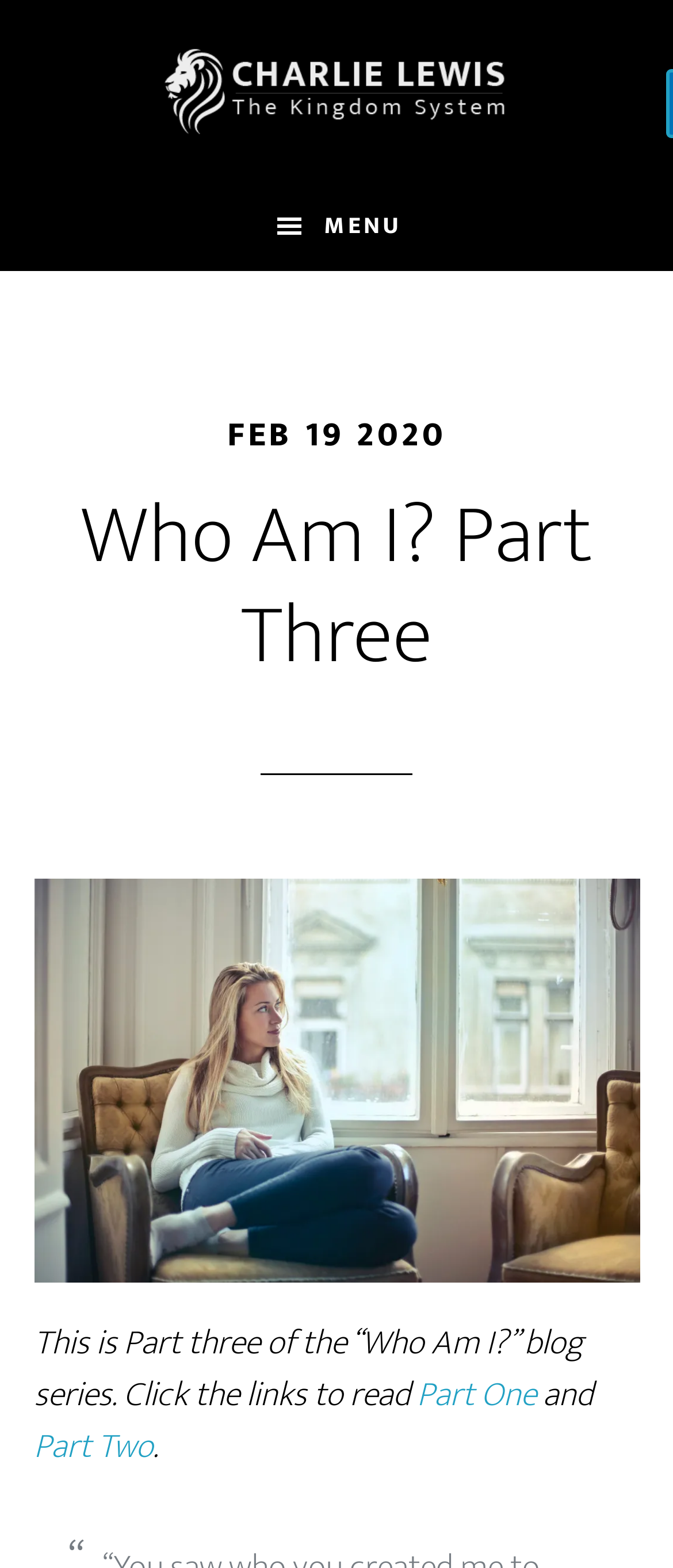Your task is to find and give the main heading text of the webpage.

Who Am I? Part Three